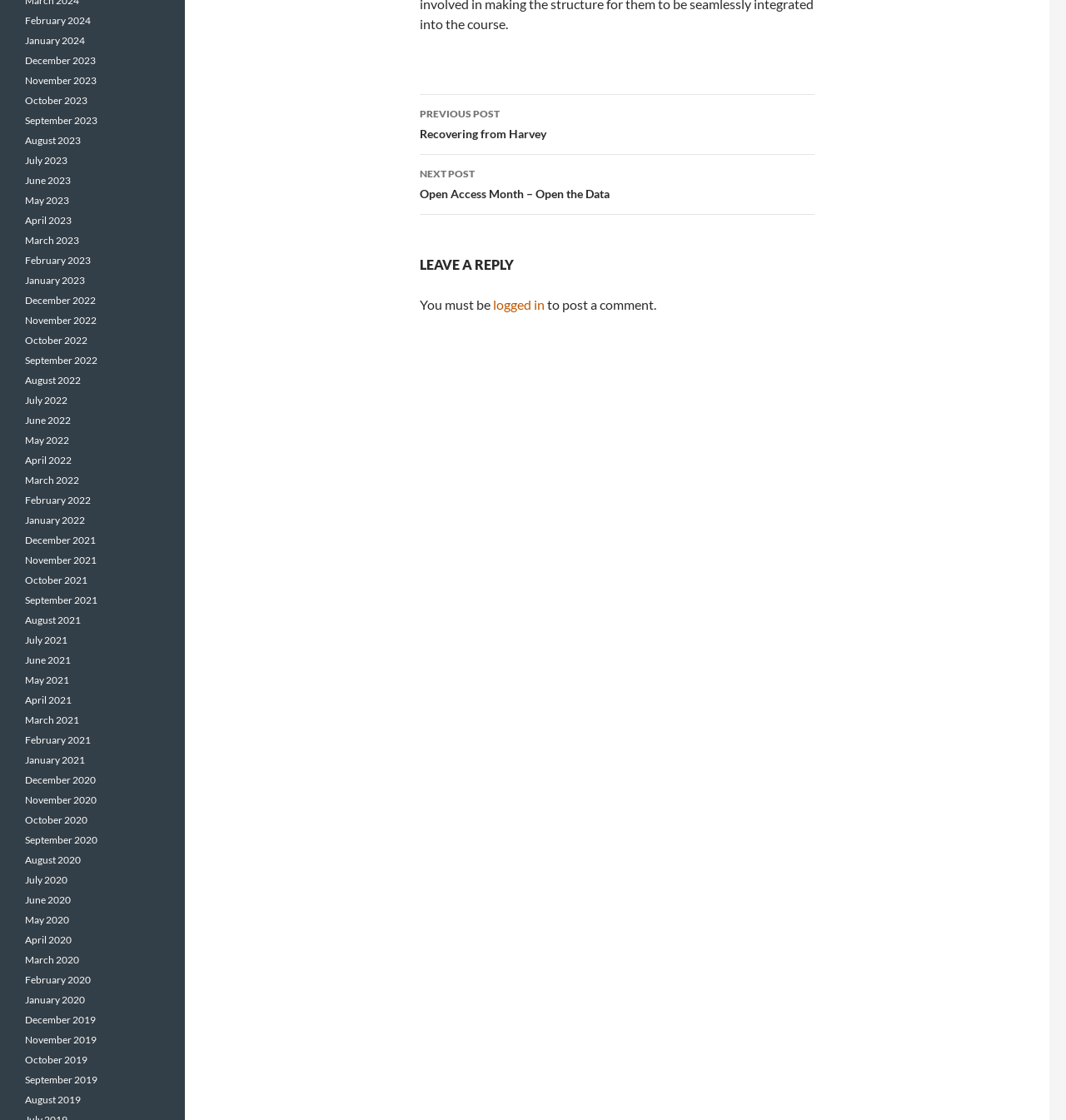Determine the bounding box coordinates of the UI element that matches the following description: "Previous PostRecovering from Harvey". The coordinates should be four float numbers between 0 and 1 in the format [left, top, right, bottom].

[0.394, 0.085, 0.764, 0.138]